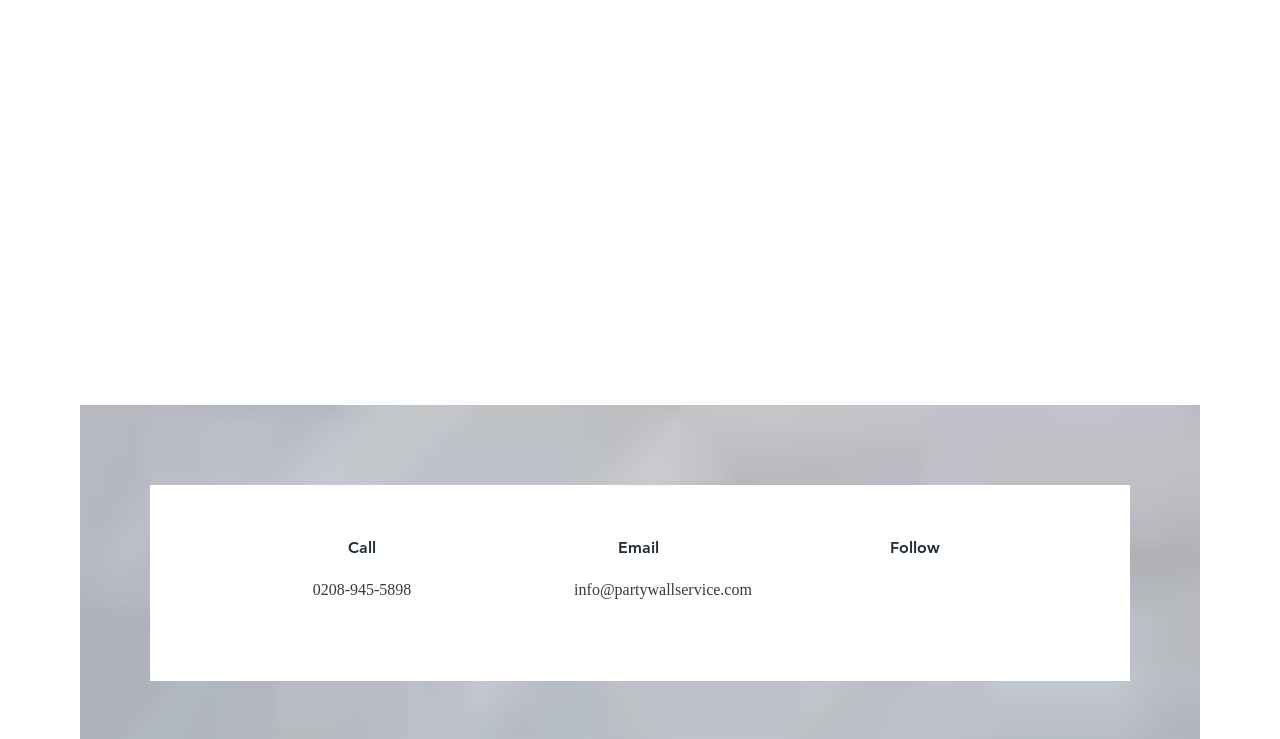Please determine the bounding box coordinates for the element that should be clicked to follow these instructions: "Follow on LinkedIn".

[0.754, 0.777, 0.78, 0.821]